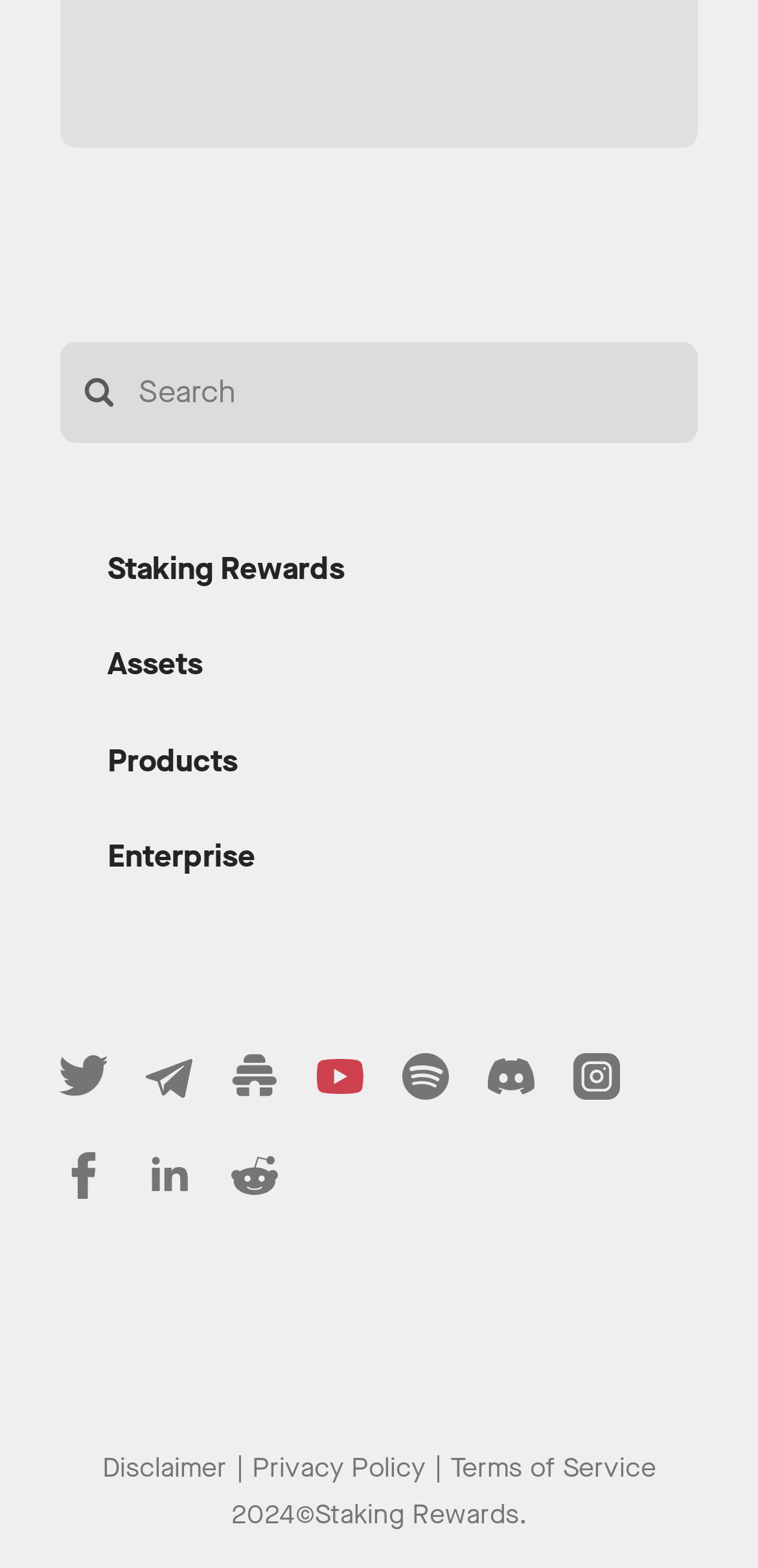What are the three main categories on the website?
Using the information from the image, provide a comprehensive answer to the question.

By looking at the StaticText elements, we can see that the three main categories on the website are Assets, Products, and Enterprise, which are listed horizontally at the top of the webpage.